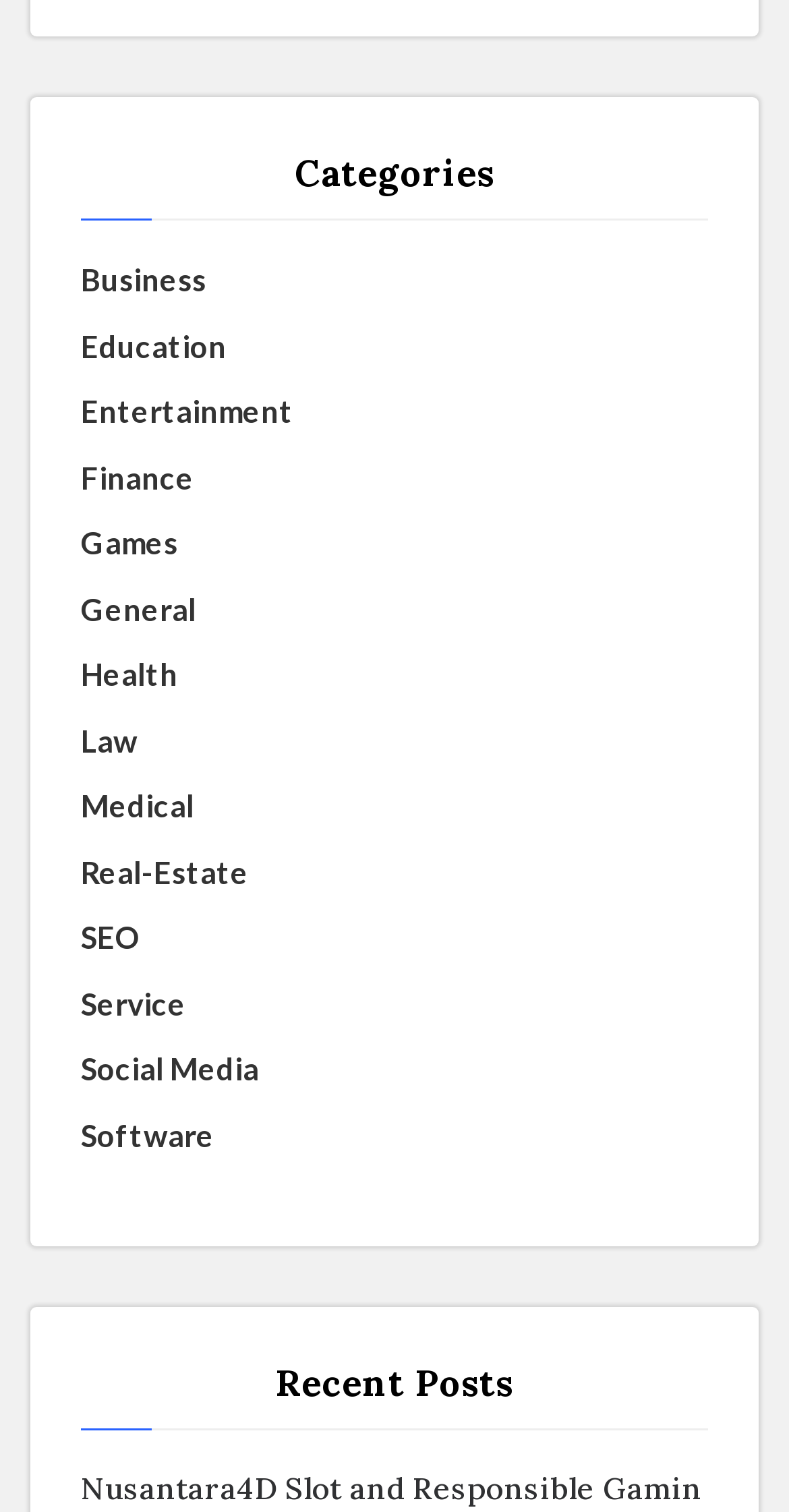Locate the bounding box coordinates of the clickable region necessary to complete the following instruction: "Explore Entertainment". Provide the coordinates in the format of four float numbers between 0 and 1, i.e., [left, top, right, bottom].

[0.103, 0.257, 0.372, 0.287]